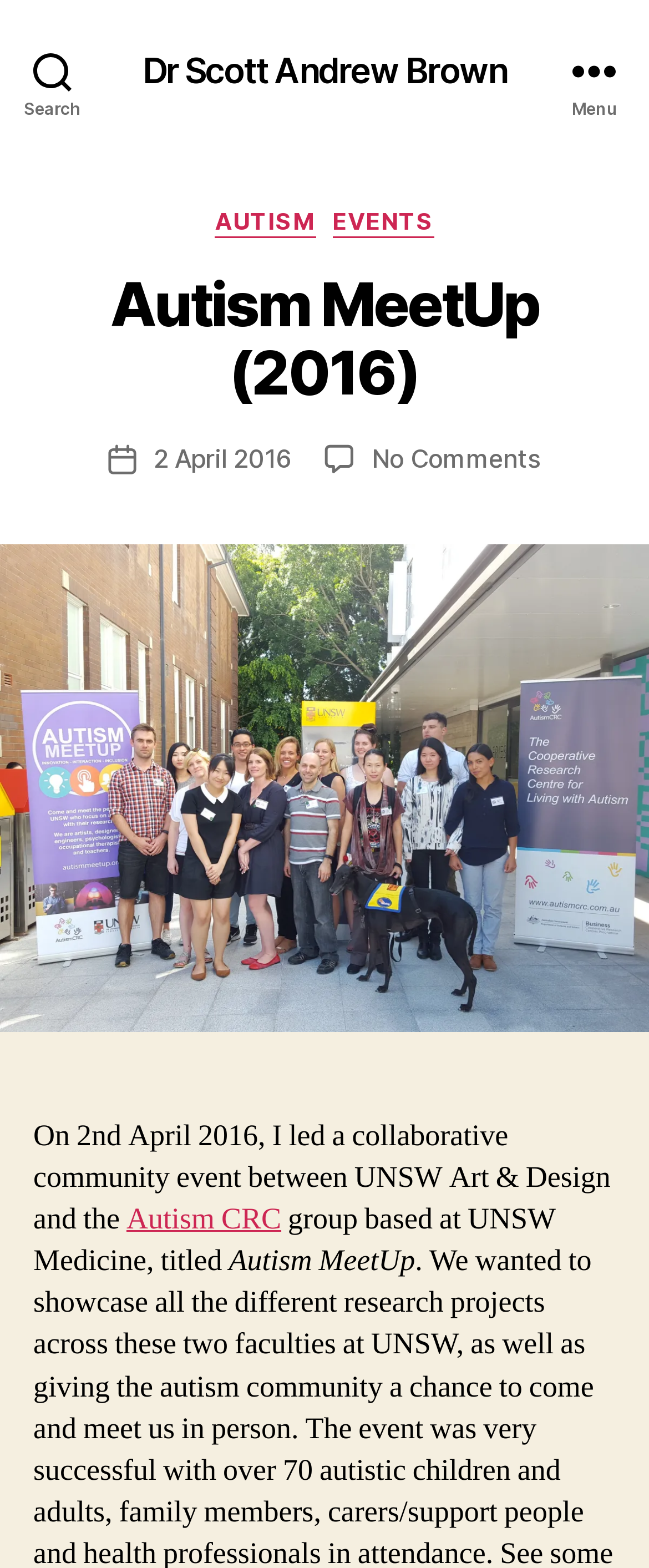What organizations collaborated for the event? From the image, respond with a single word or brief phrase.

UNSW Art & Design and Autism CRC